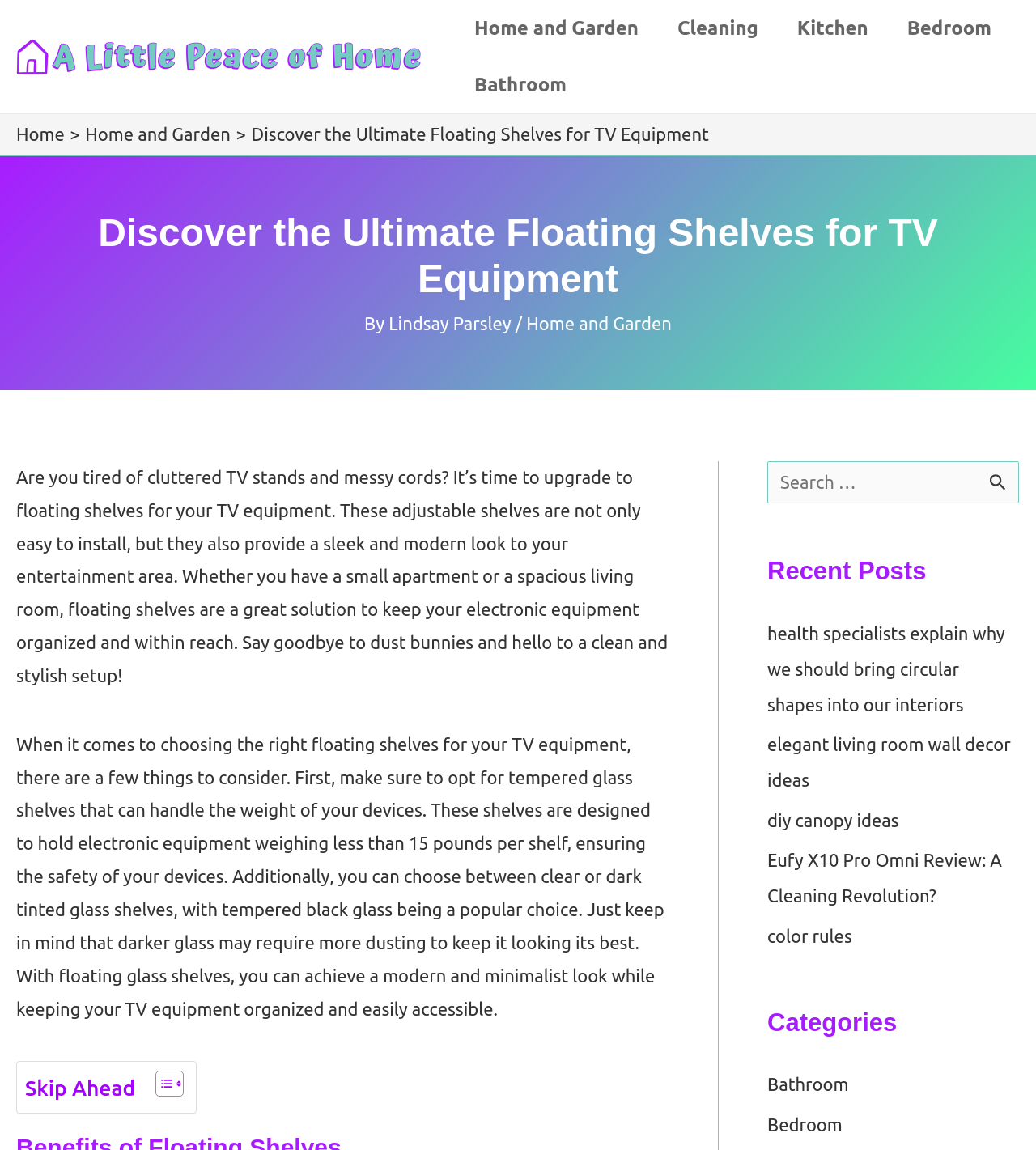Please identify the bounding box coordinates for the region that you need to click to follow this instruction: "Read the 'Discover the Ultimate Floating Shelves for TV Equipment' blog post".

[0.016, 0.182, 0.933, 0.263]